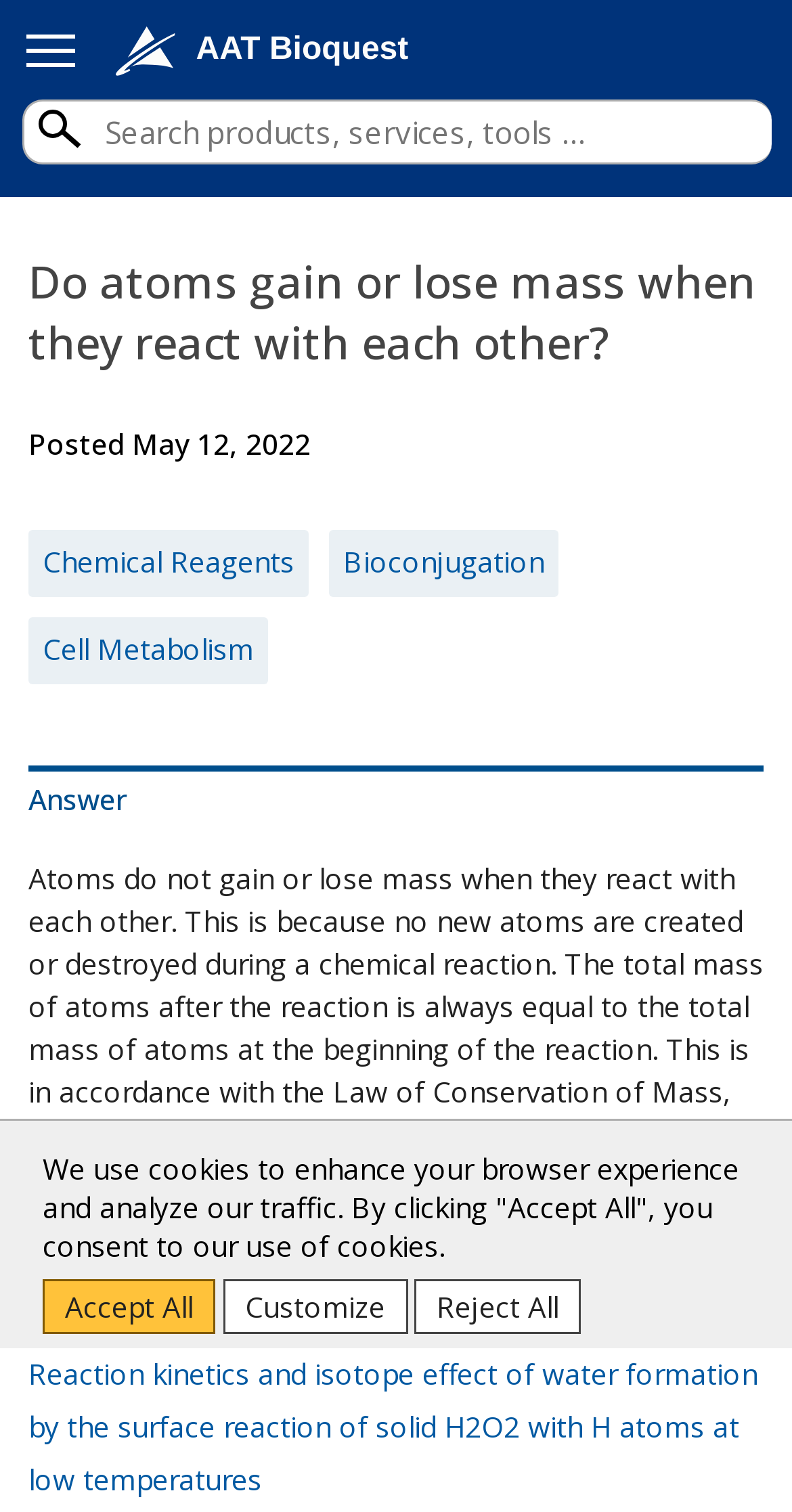What are the three links provided below the main heading?
Carefully analyze the image and provide a detailed answer to the question.

By examining the webpage, I found three links below the main heading, which are 'Chemical Reagents', 'Bioconjugation', and 'Cell Metabolism'.